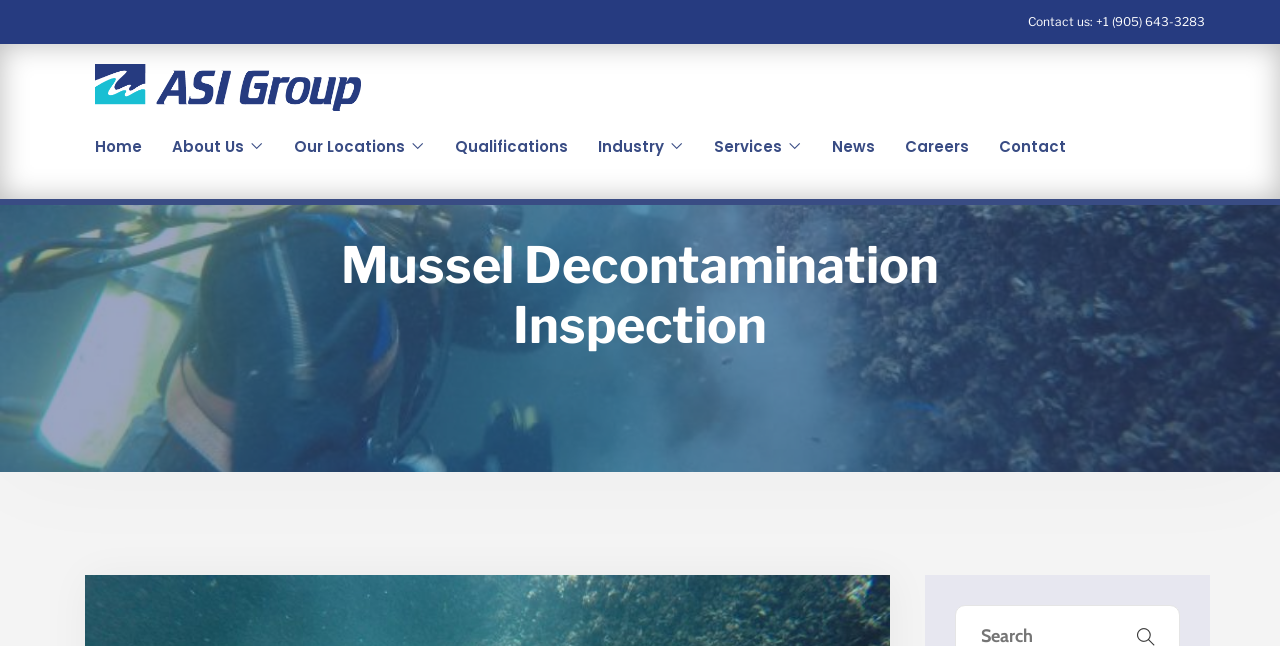What services does the company provide?
Give a one-word or short phrase answer based on the image.

Underwater Inspection, WireScan, etc.